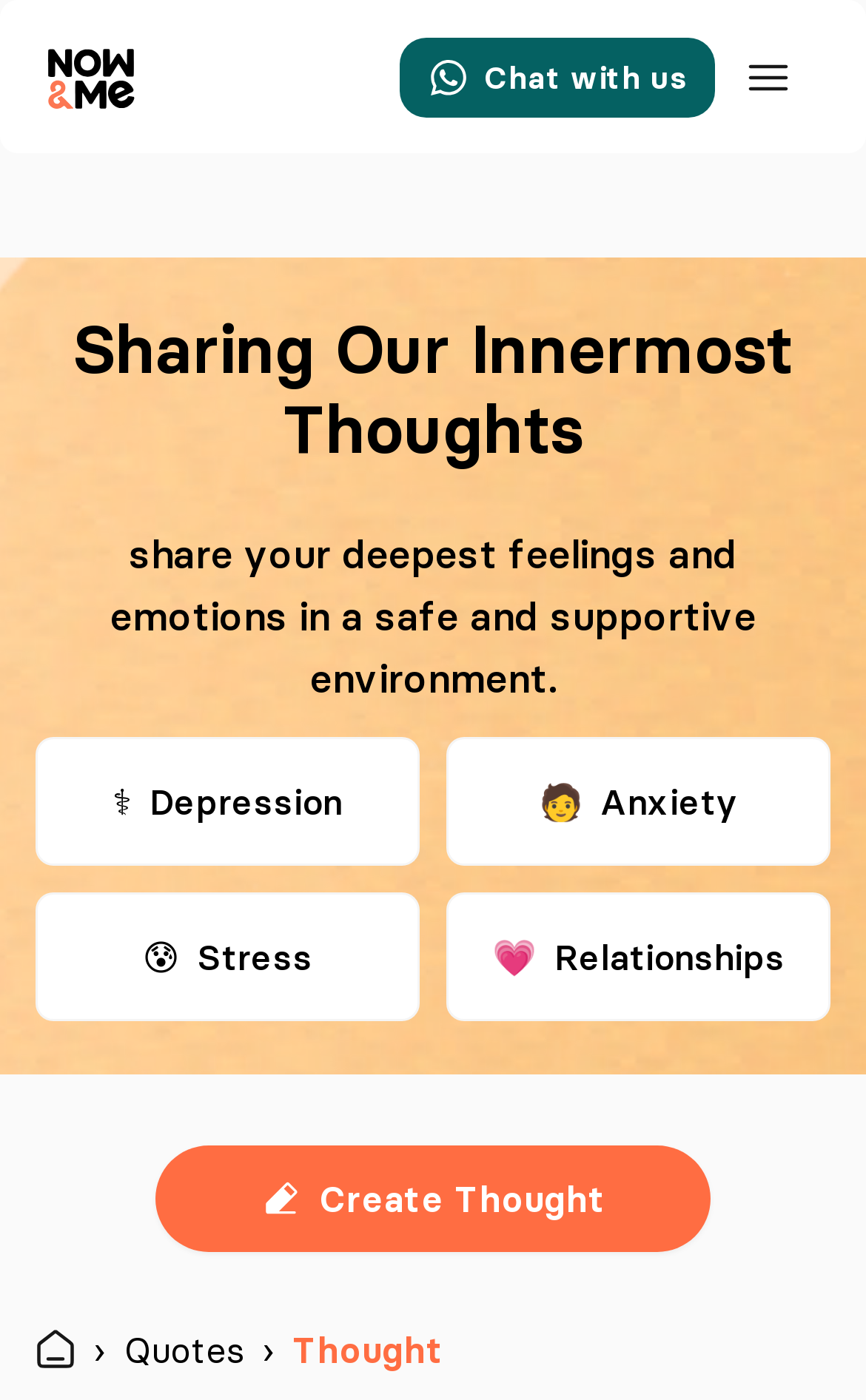Locate the bounding box of the UI element described in the following text: "aria-label="now&me icon"".

[0.041, 0.013, 0.178, 0.097]